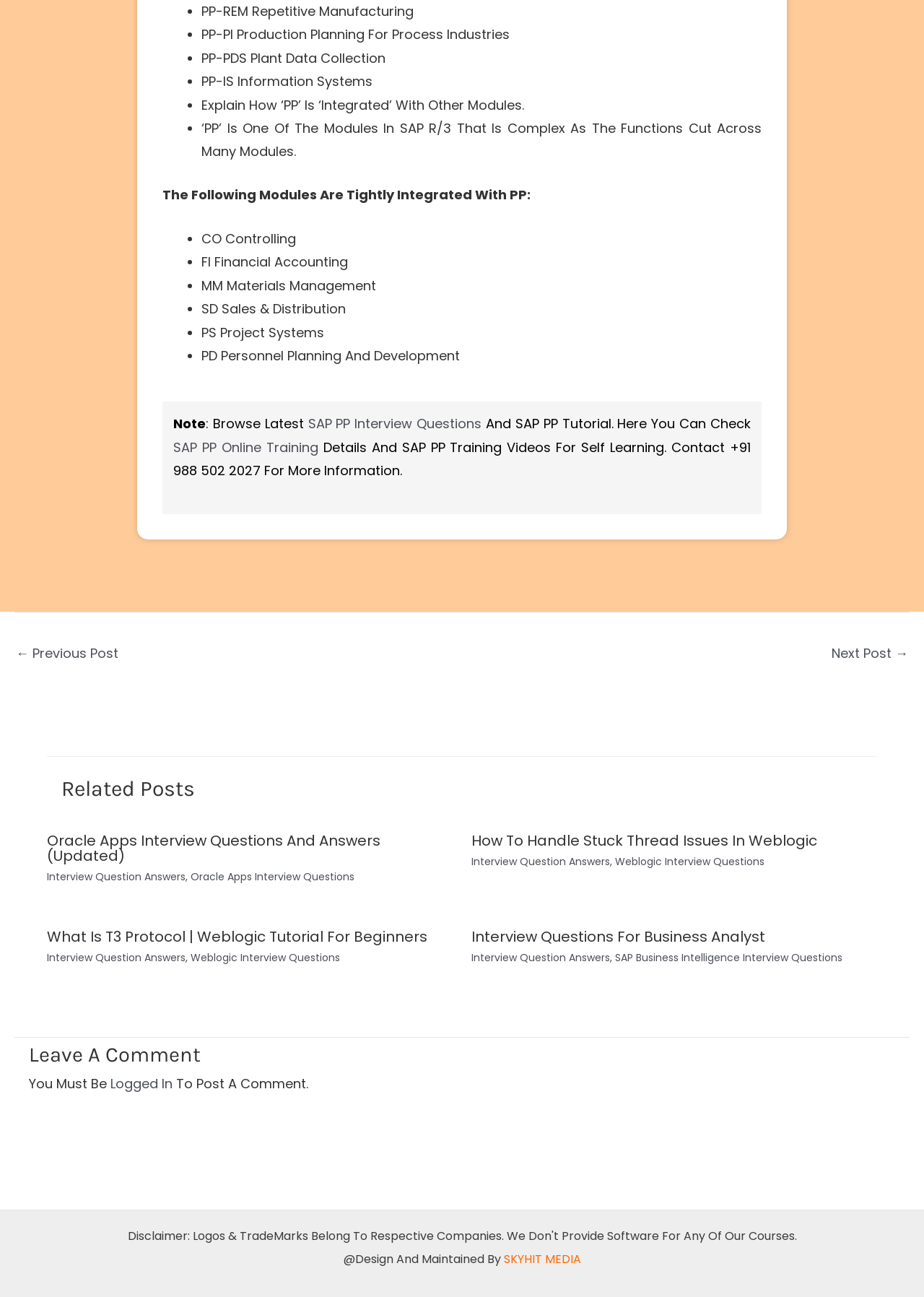What is the contact number for more information?
Please ensure your answer to the question is detailed and covers all necessary aspects.

From the text, I found the contact number '+91 988 502 2027' which is provided for more information about SAP PP Online Training.